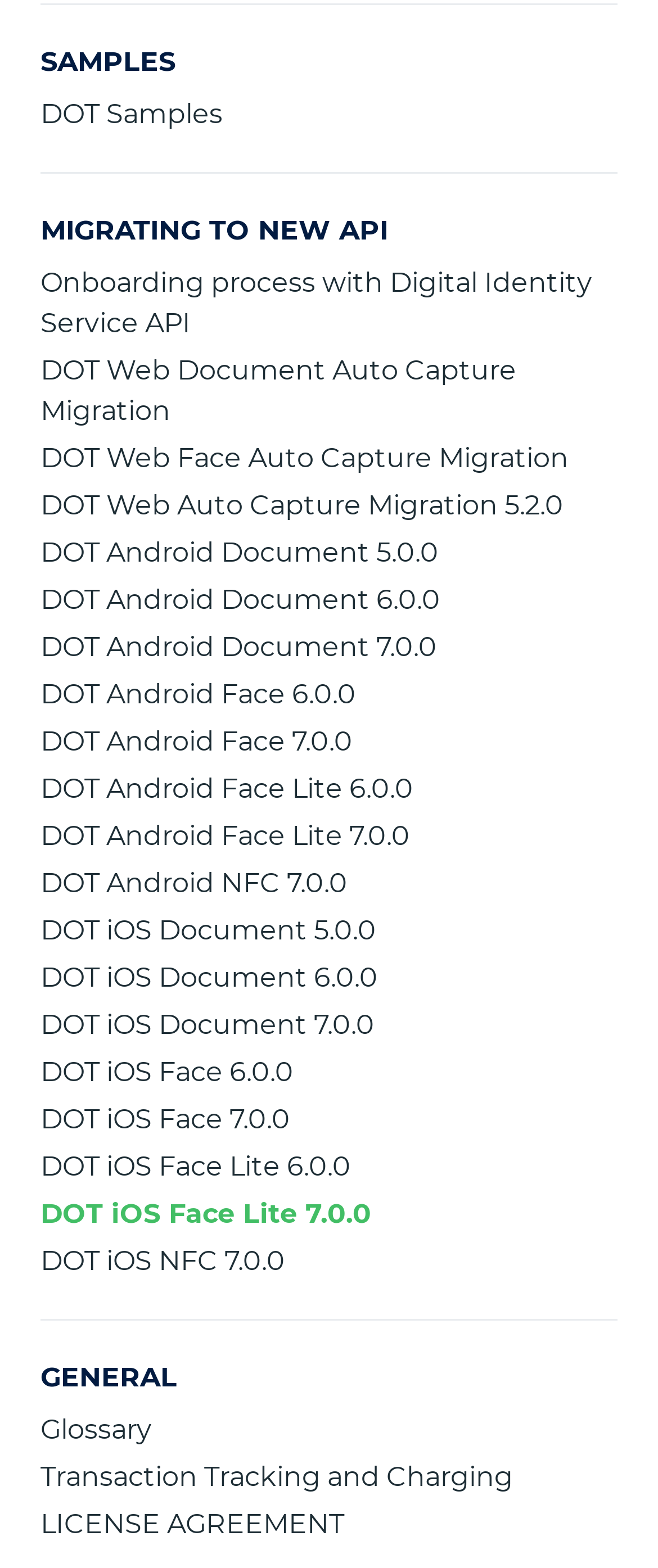How many links are there under 'SAMPLES'?
Using the visual information, reply with a single word or short phrase.

20